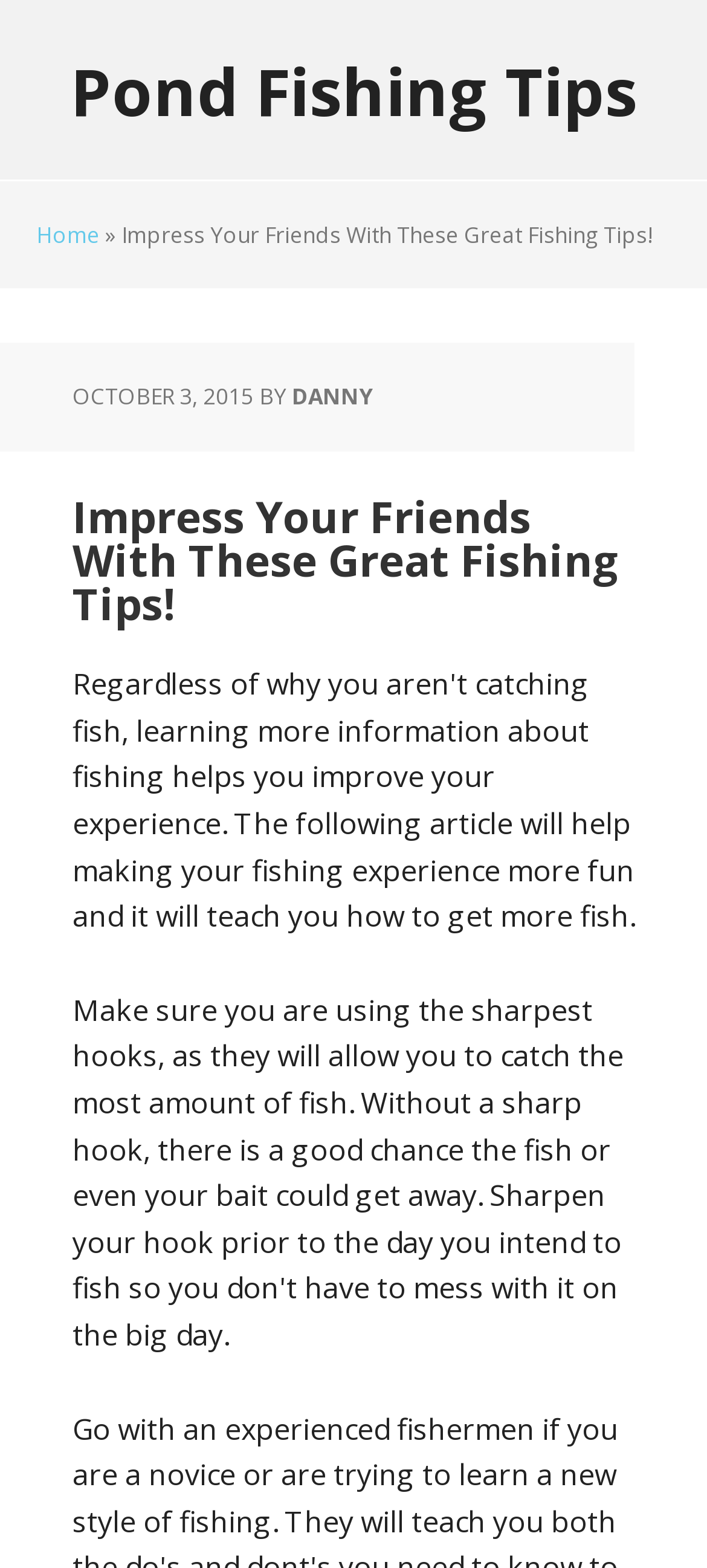Locate the UI element that matches the description Pond Fishing Tips in the webpage screenshot. Return the bounding box coordinates in the format (top-left x, top-left y, bottom-right x, bottom-right y), with values ranging from 0 to 1.

[0.0, 0.0, 1.0, 0.084]